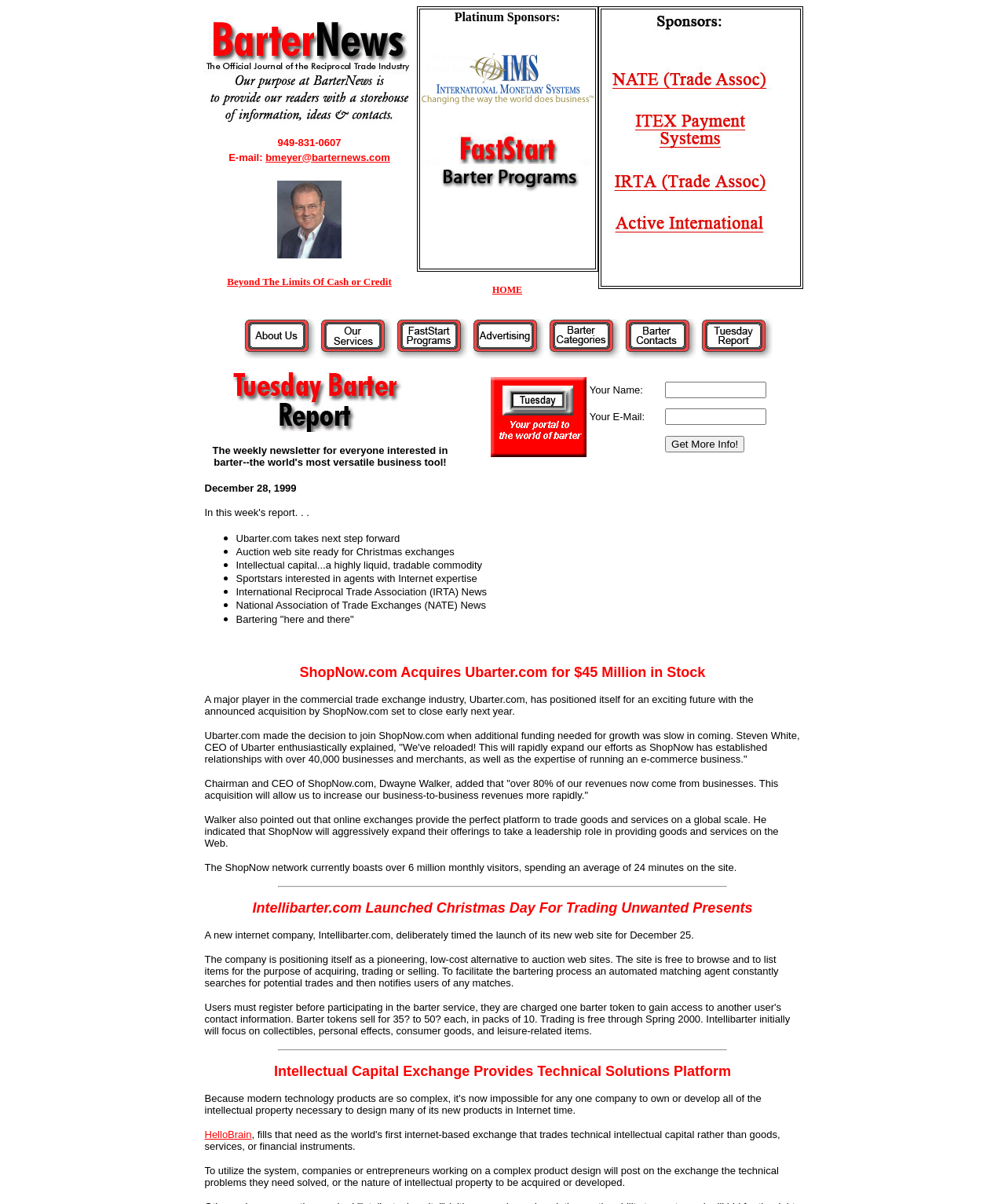Please provide a brief answer to the question using only one word or phrase: 
What is the name of the person associated with BarterNews?

Bob Meyer